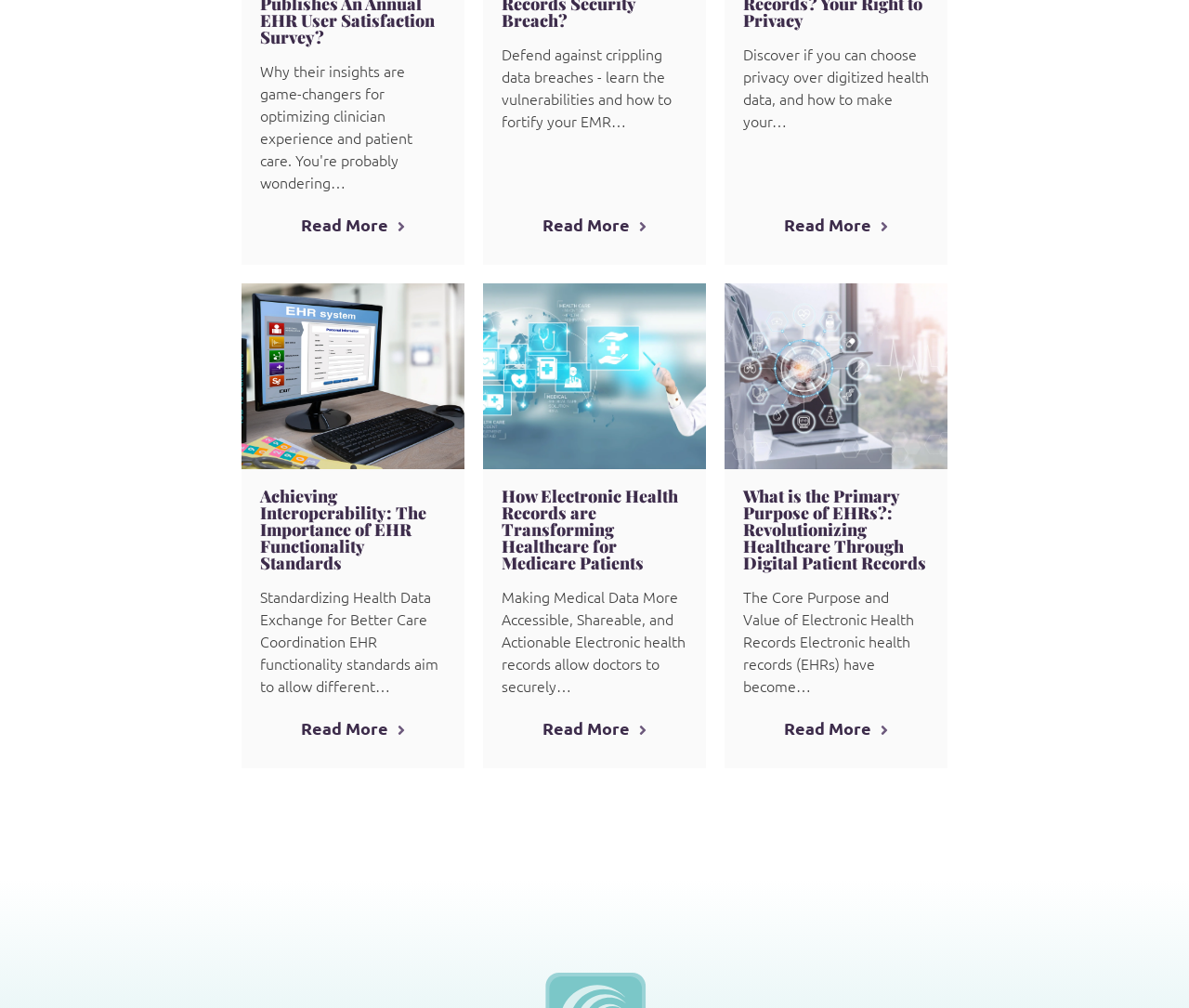Answer the following query with a single word or phrase:
How many 'Read More' links are on this webpage?

5